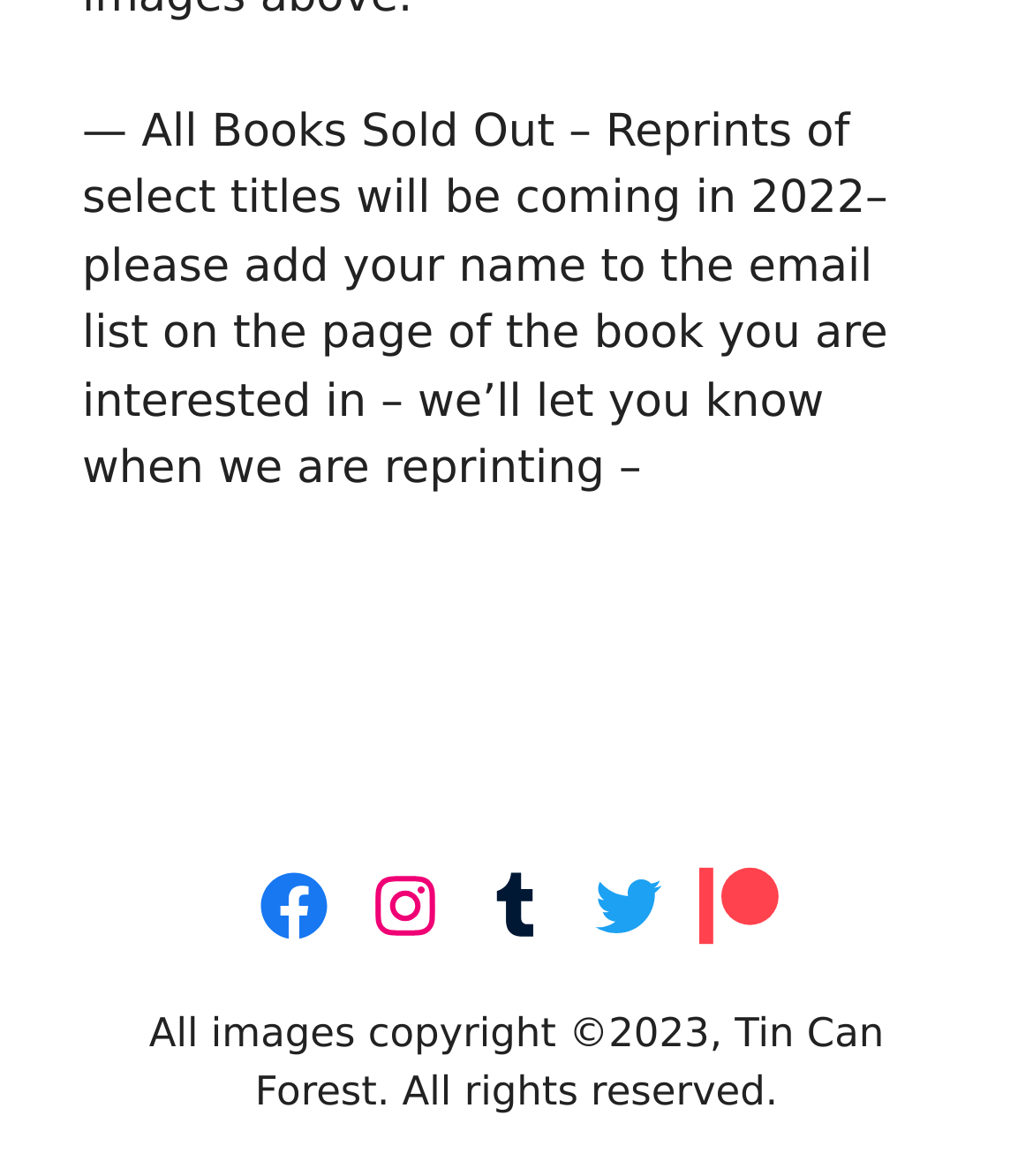What social media platforms are linked?
Please provide a single word or phrase as your answer based on the image.

Facebook, Instagram, Tumblr, Twitter, Patreon